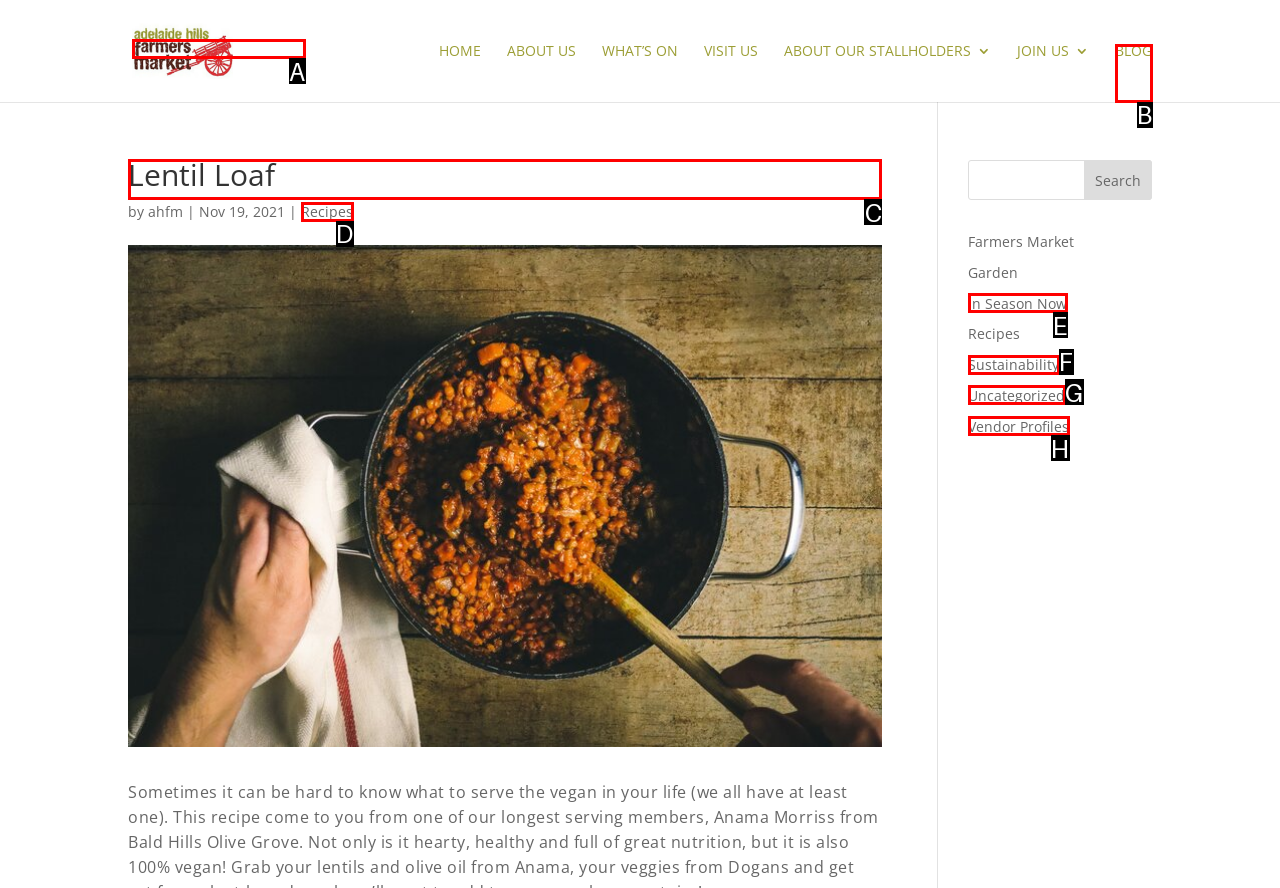From the given choices, which option should you click to complete this task: read about lentil loaf? Answer with the letter of the correct option.

C